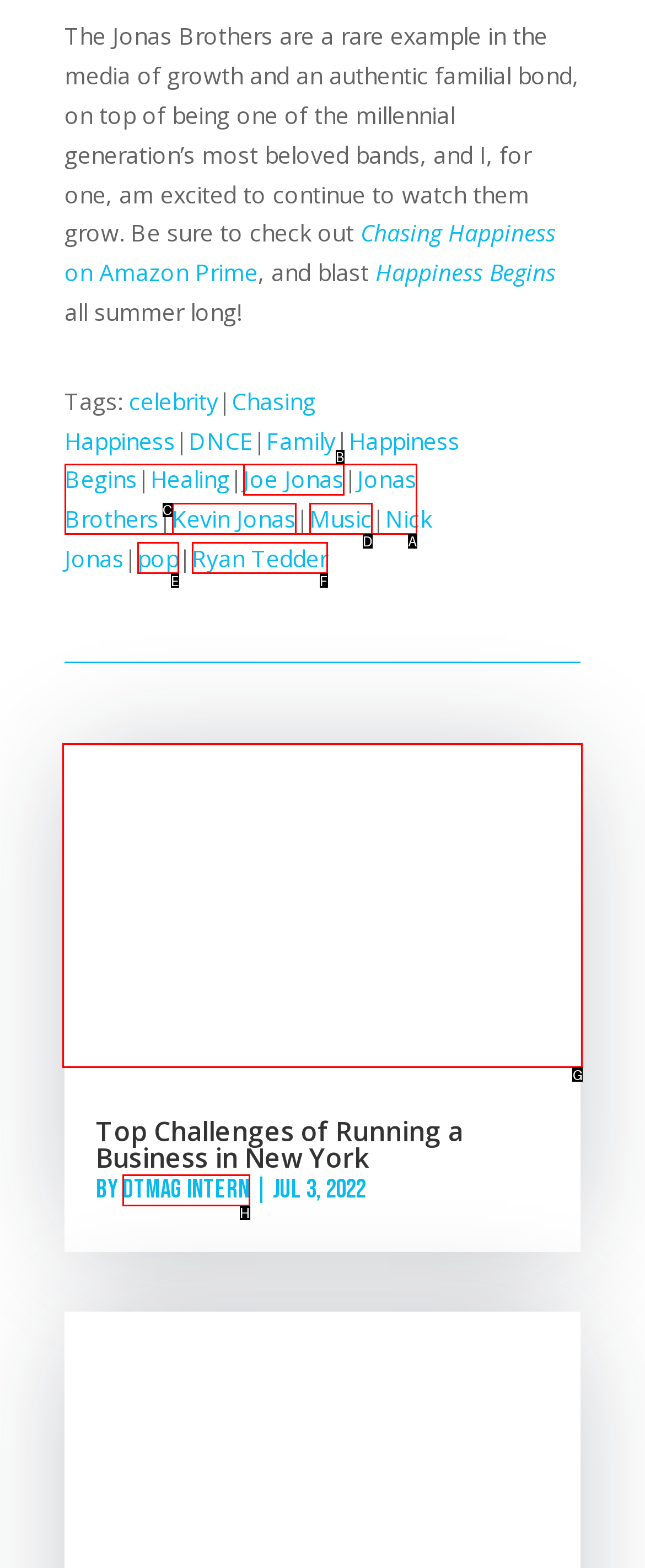Which lettered option should be clicked to perform the following task: Read the article about 'Top Challenges of Running a Business in New York'
Respond with the letter of the appropriate option.

G